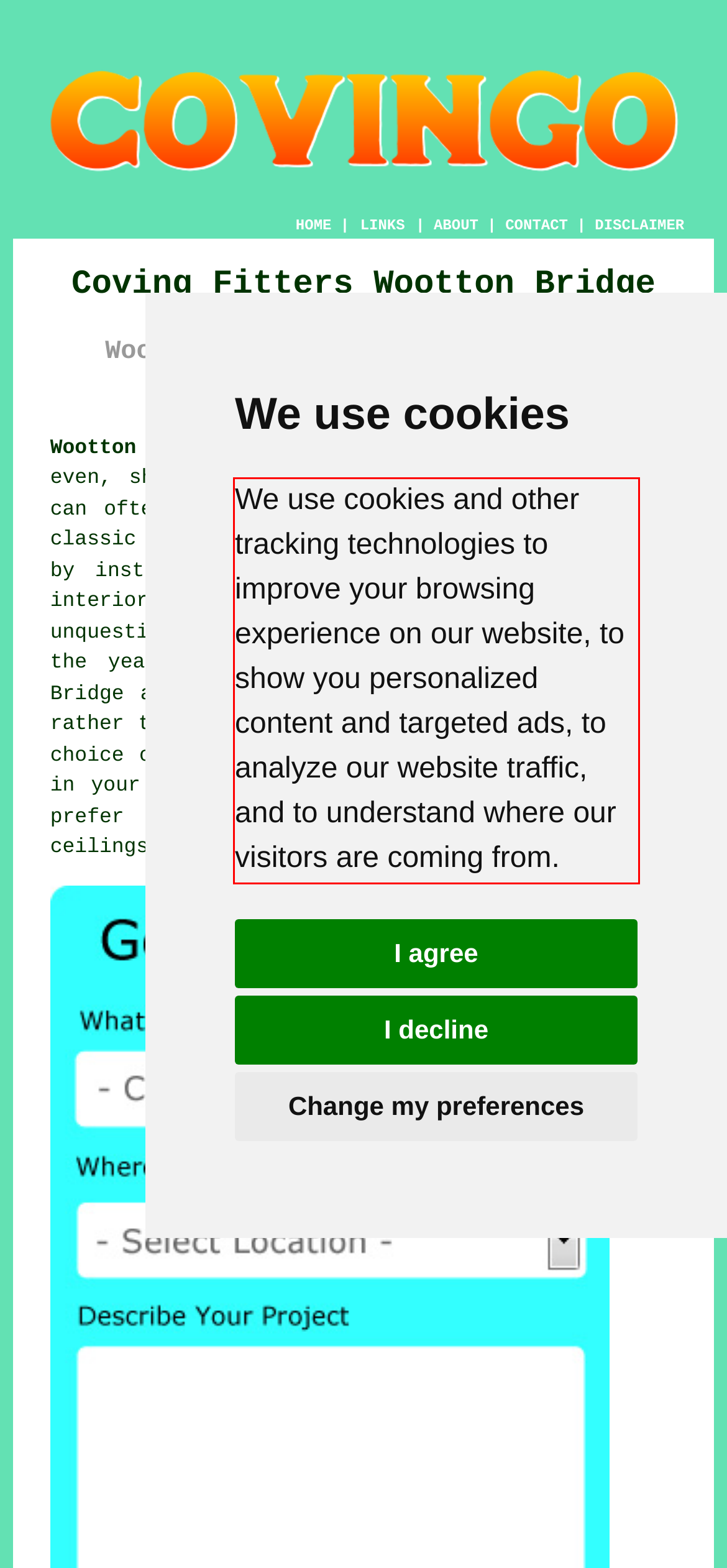You are provided with a screenshot of a webpage featuring a red rectangle bounding box. Extract the text content within this red bounding box using OCR.

We use cookies and other tracking technologies to improve your browsing experience on our website, to show you personalized content and targeted ads, to analyze our website traffic, and to understand where our visitors are coming from.